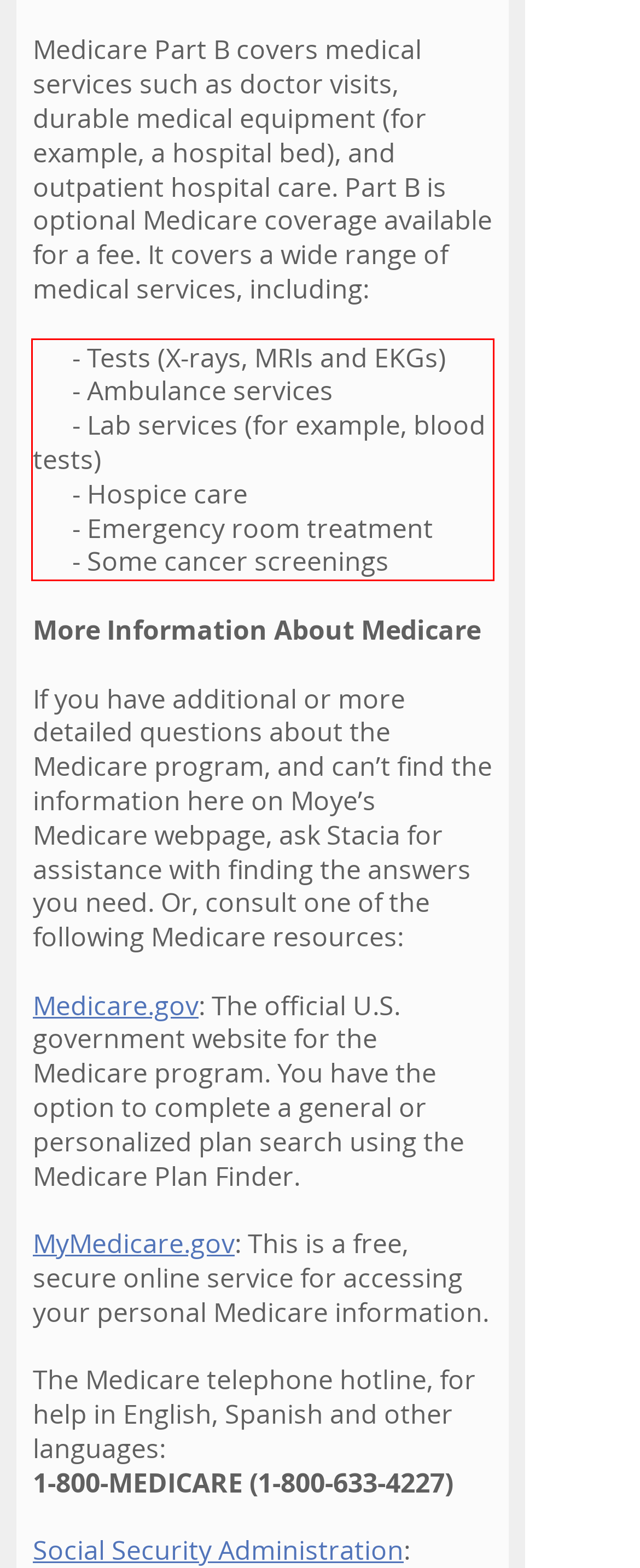You are given a screenshot with a red rectangle. Identify and extract the text within this red bounding box using OCR.

- Tests (X-rays, MRIs and EKGs) - Ambulance services - Lab services (for example, blood tests) - Hospice care - Emergency room treatment - Some cancer screenings